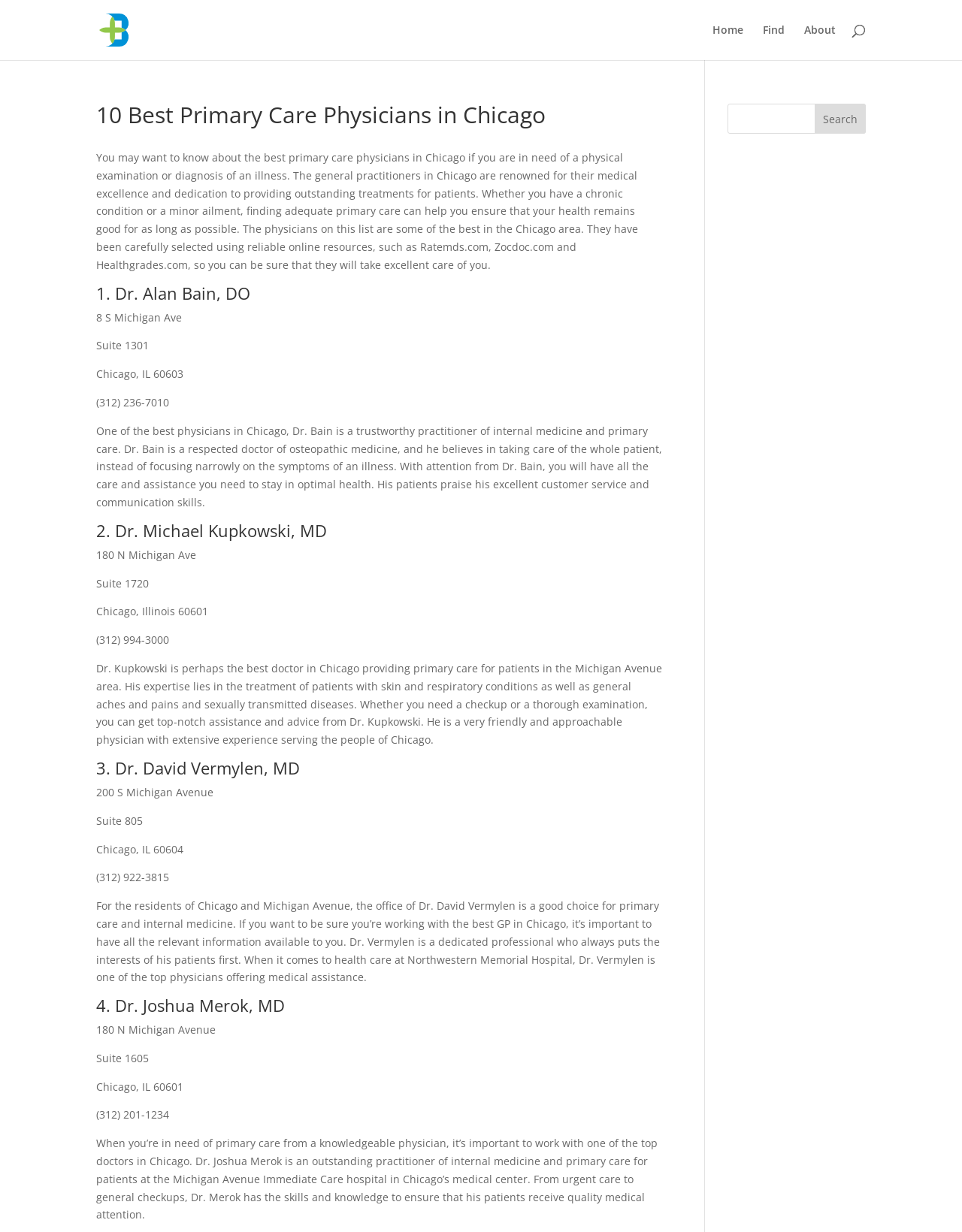Refer to the image and provide an in-depth answer to the question: 
What is the address of Dr. Michael Kupkowski's office?

The address of Dr. Michael Kupkowski's office can be found in the StaticText elements '180 N Michigan Ave' and 'Suite 1720', which are located under the heading '2. Dr. Michael Kupkowski, MD'.